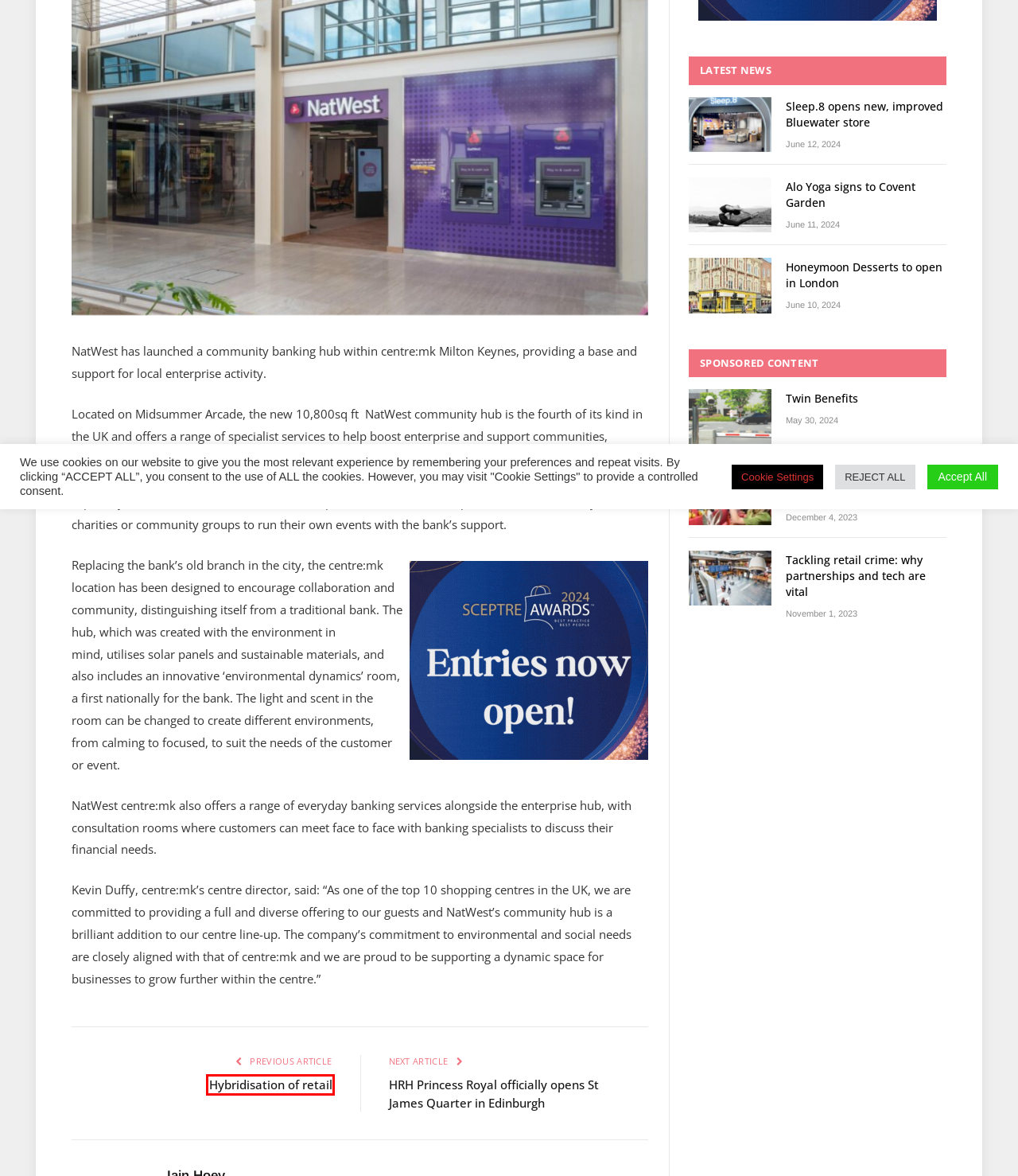Given a screenshot of a webpage with a red bounding box, please pick the webpage description that best fits the new webpage after clicking the element inside the bounding box. Here are the candidates:
A. Honeymoon Desserts to open in London | Retail Destination
B. Alo Yoga signs to Covent Garden | Retail Destination
C. Twin Benefits | Retail Destination
D. Tackling retail crime: why partnerships and tech are vital | Retail Destination
E. Point of Emotion: Highlights of Christmasworld 2024 | Retail Destination
F. Hybridisation of retail | Retail Destination
G. Sleep.8 opens new, improved Bluewater store | Retail Destination
H. Retail Destination | Shopping Centre | Park | Outlet | News

F